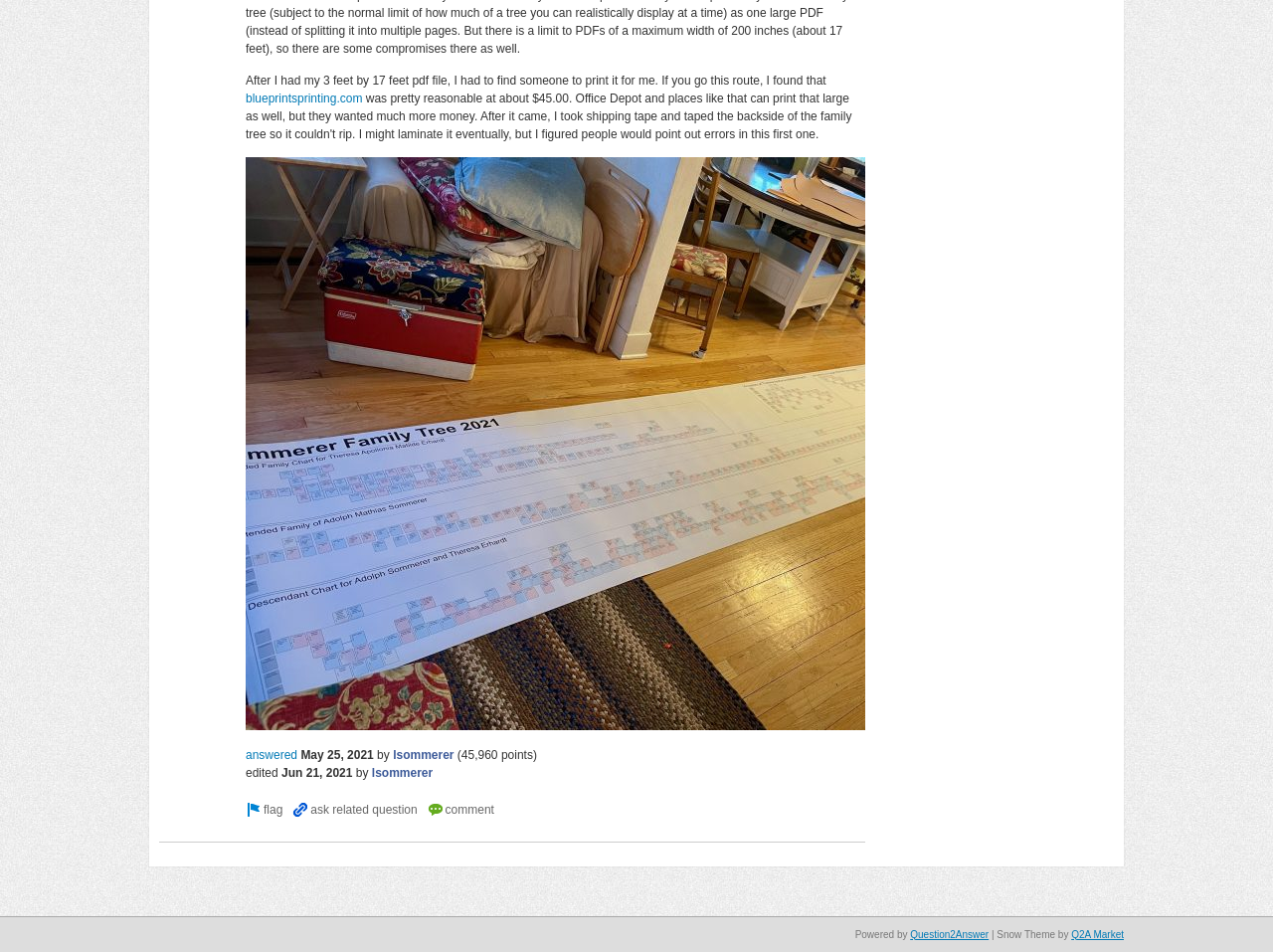Using the given element description, provide the bounding box coordinates (top-left x, top-left y, bottom-right x, bottom-right y) for the corresponding UI element in the screenshot: Q2A Market

[0.842, 0.975, 0.883, 0.987]